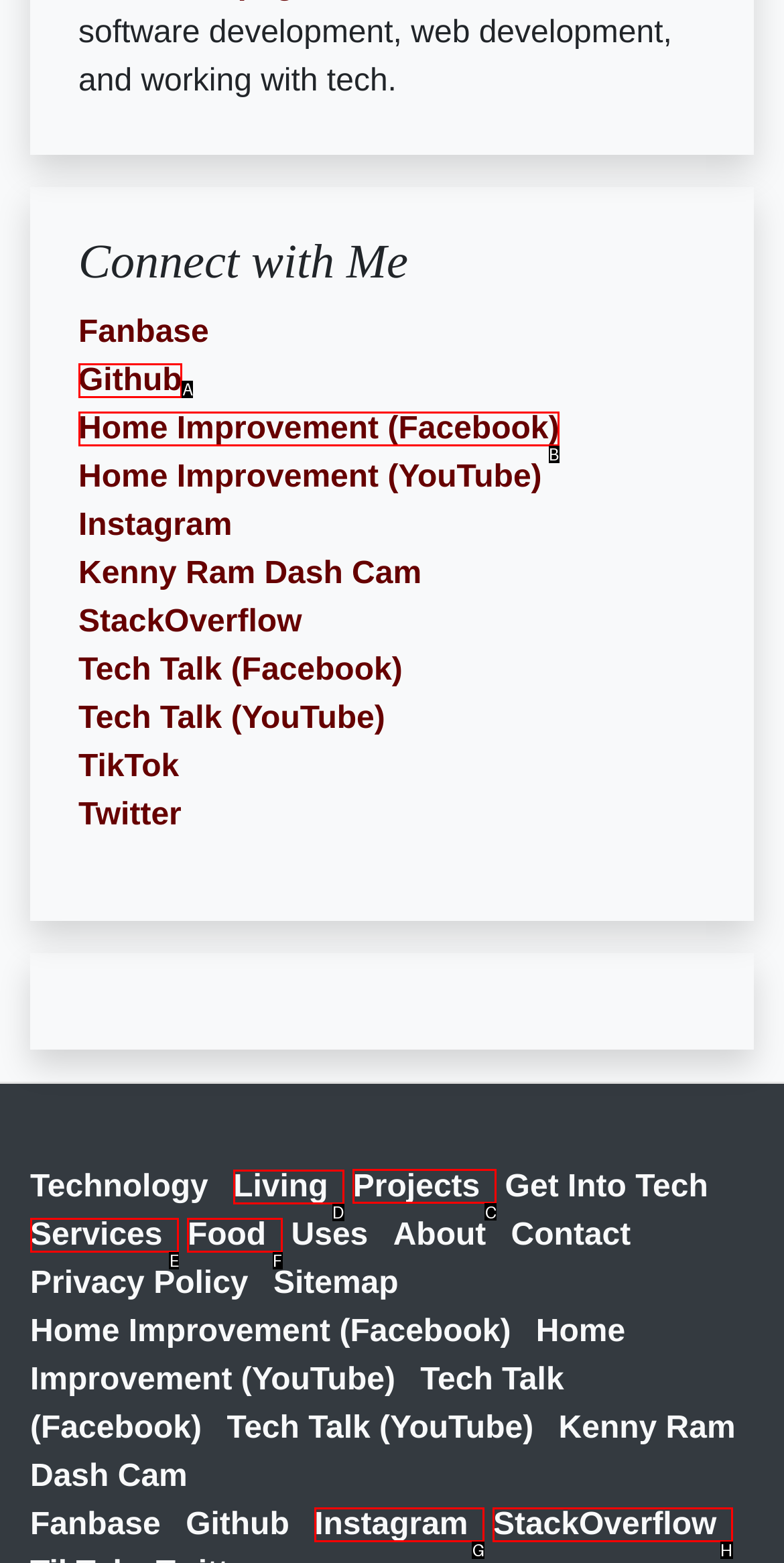Point out the option that needs to be clicked to fulfill the following instruction: Explore the Projects section
Answer with the letter of the appropriate choice from the listed options.

C